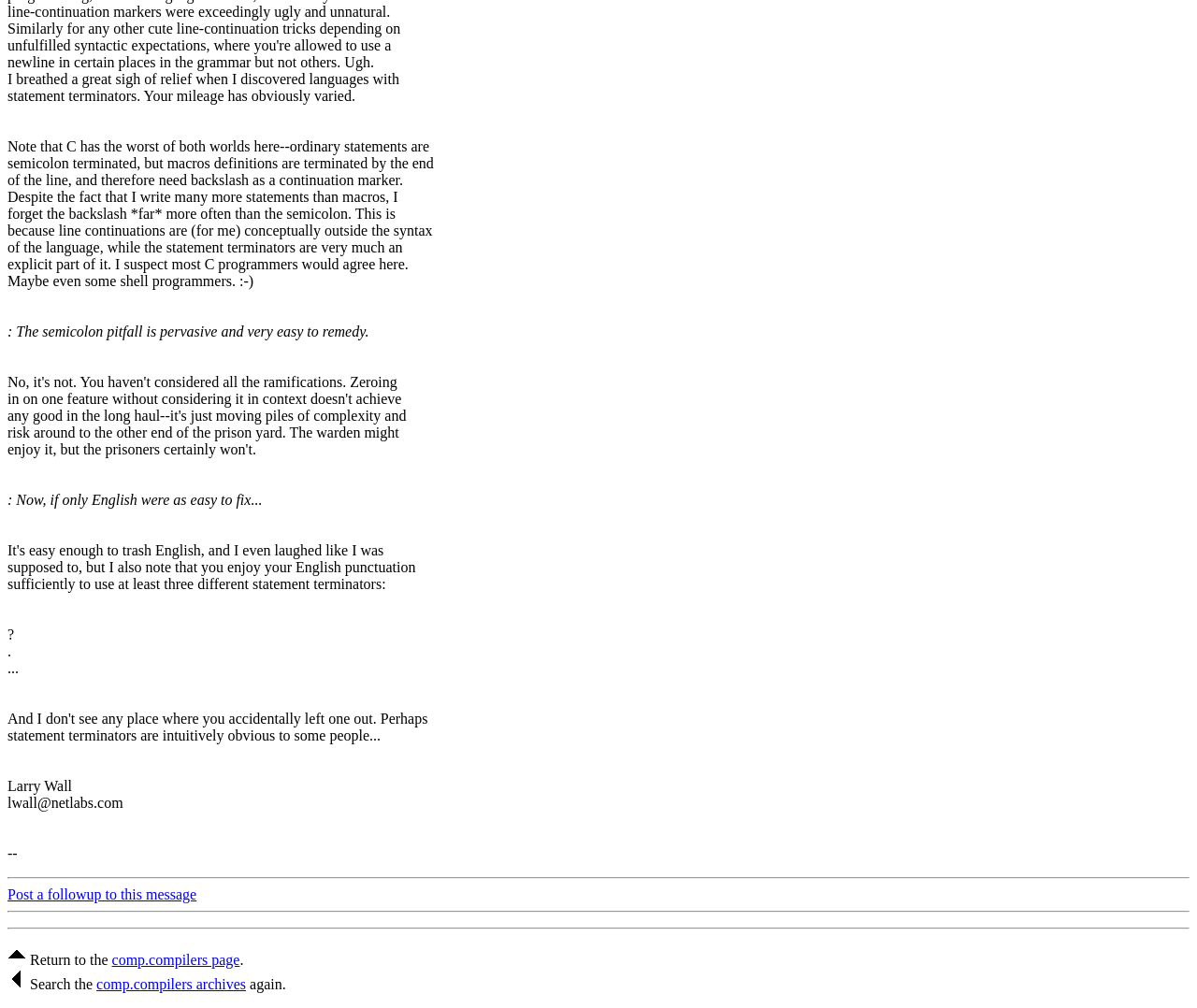What is the purpose of the backslash in C?
Using the image as a reference, answer with just one word or a short phrase.

continuation marker